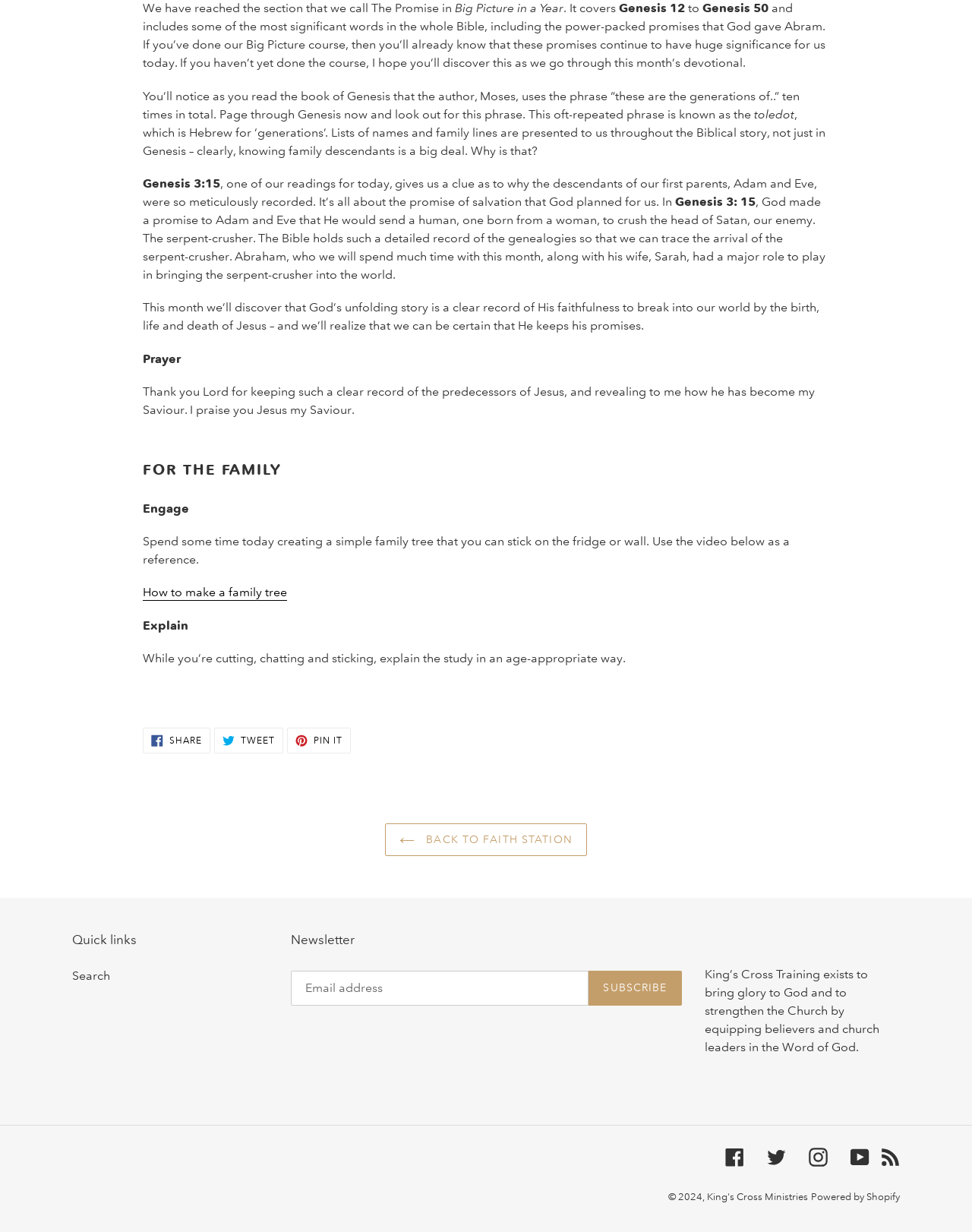Given the element description "Pin it Pin on Pinterest", identify the bounding box of the corresponding UI element.

[0.295, 0.59, 0.361, 0.611]